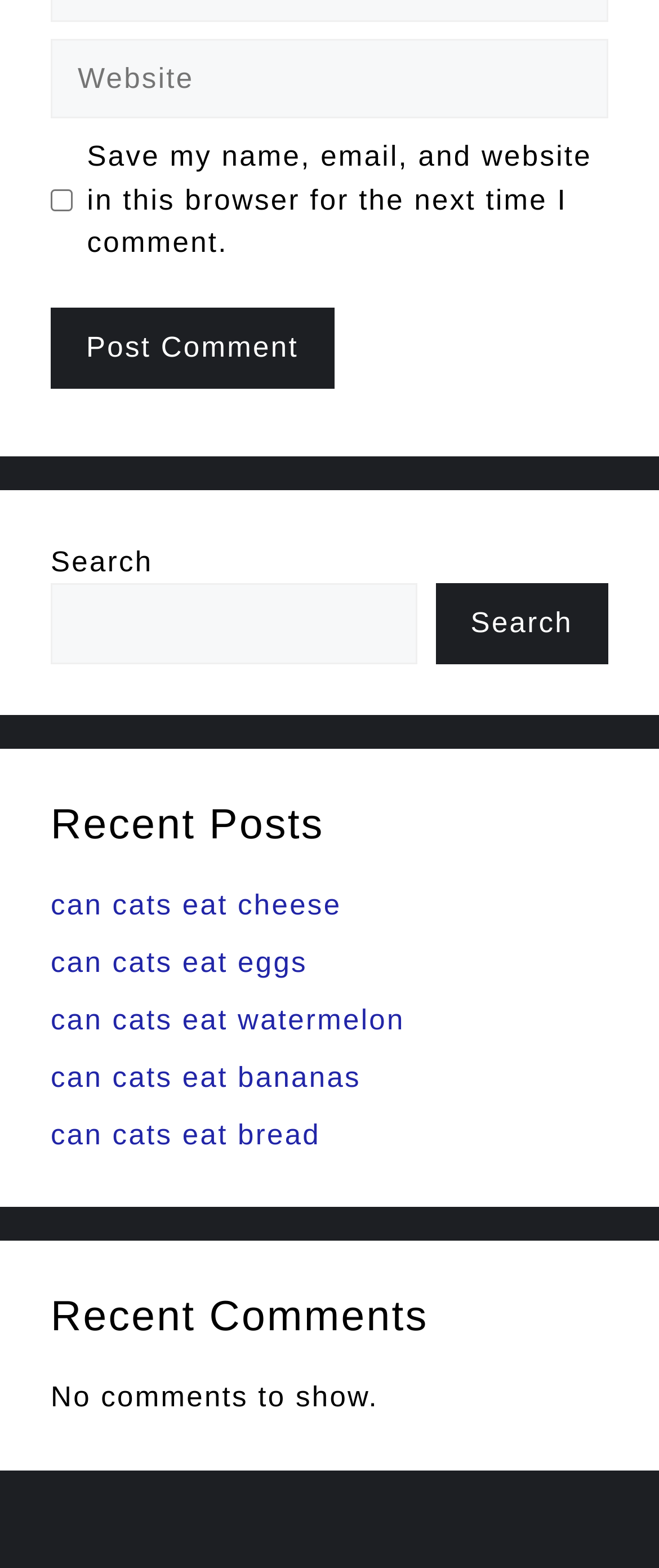Bounding box coordinates are specified in the format (top-left x, top-left y, bottom-right x, bottom-right y). All values are floating point numbers bounded between 0 and 1. Please provide the bounding box coordinate of the region this sentence describes: can cats eat bananas

[0.077, 0.677, 0.548, 0.697]